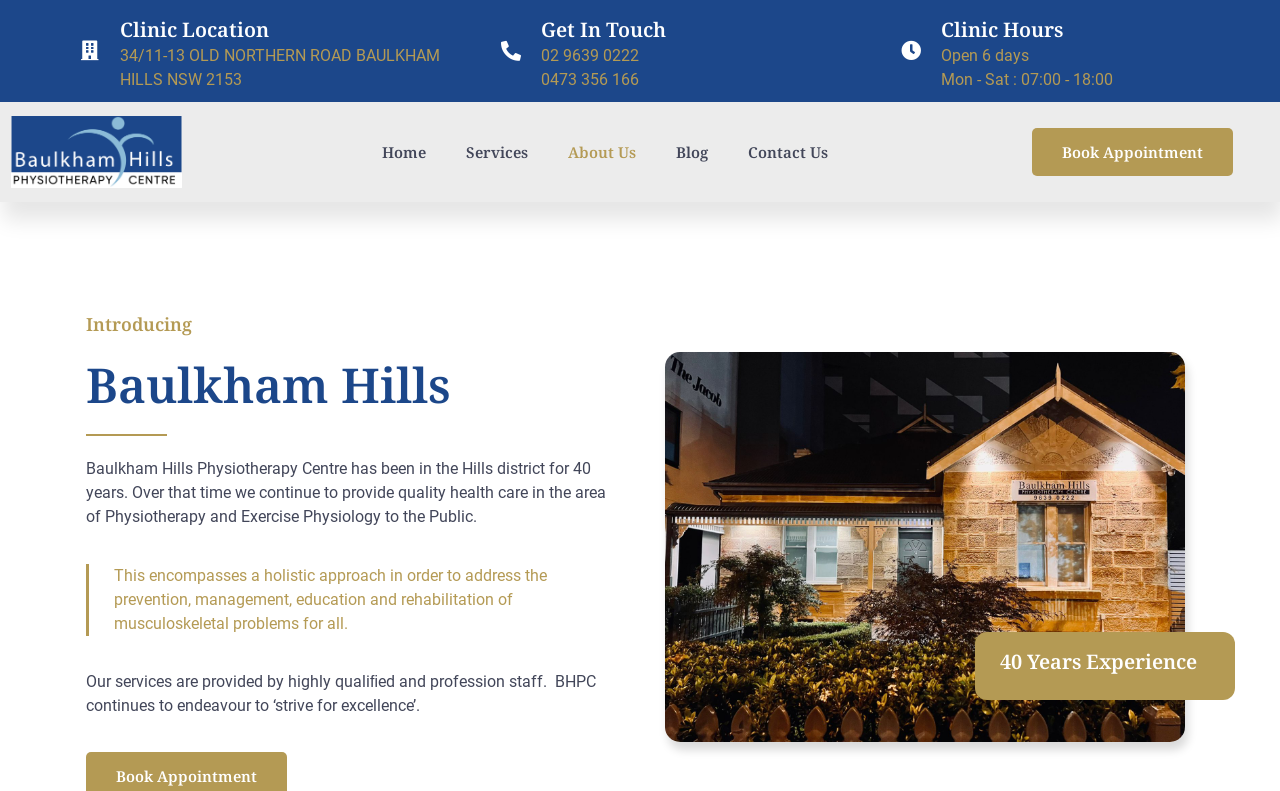Mark the bounding box of the element that matches the following description: "Home".

[0.283, 0.129, 0.349, 0.255]